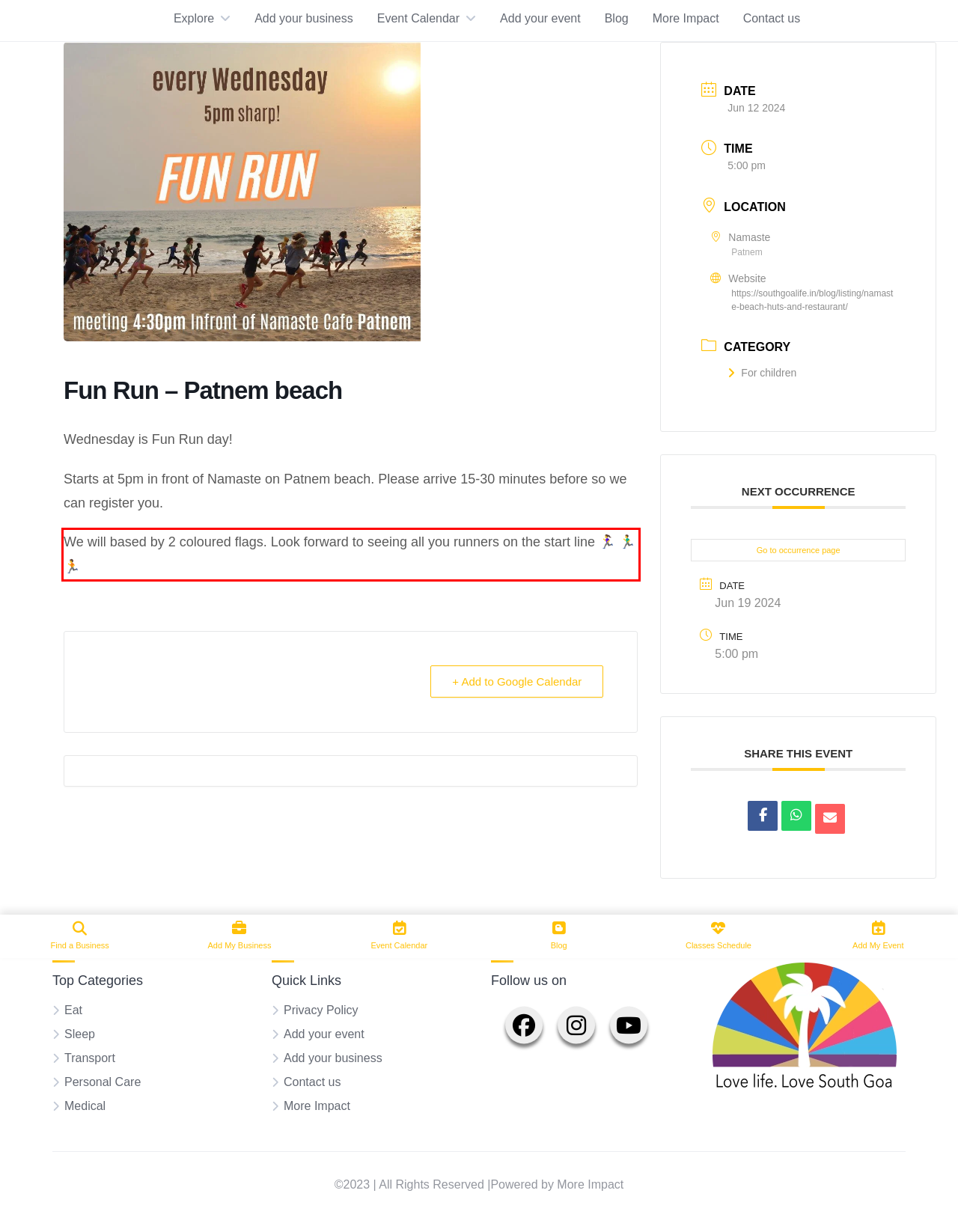Please identify and extract the text from the UI element that is surrounded by a red bounding box in the provided webpage screenshot.

We will based by 2 coloured flags. Look forward to seeing all you runners on the start line 🏃‍♀️ 🏃‍♂️ 🏃